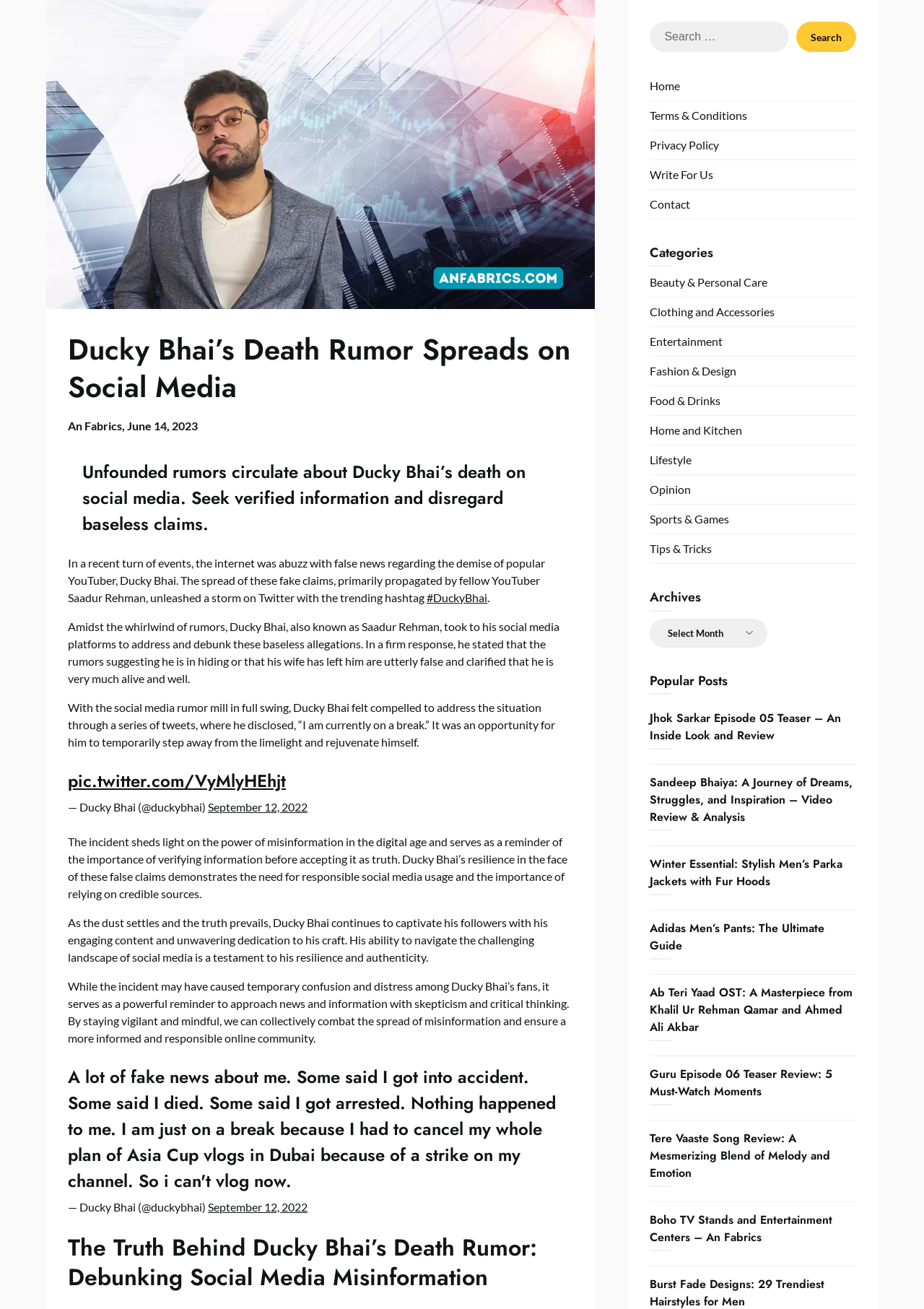Locate the bounding box coordinates of the element I should click to achieve the following instruction: "Search for something".

[0.703, 0.017, 0.927, 0.04]